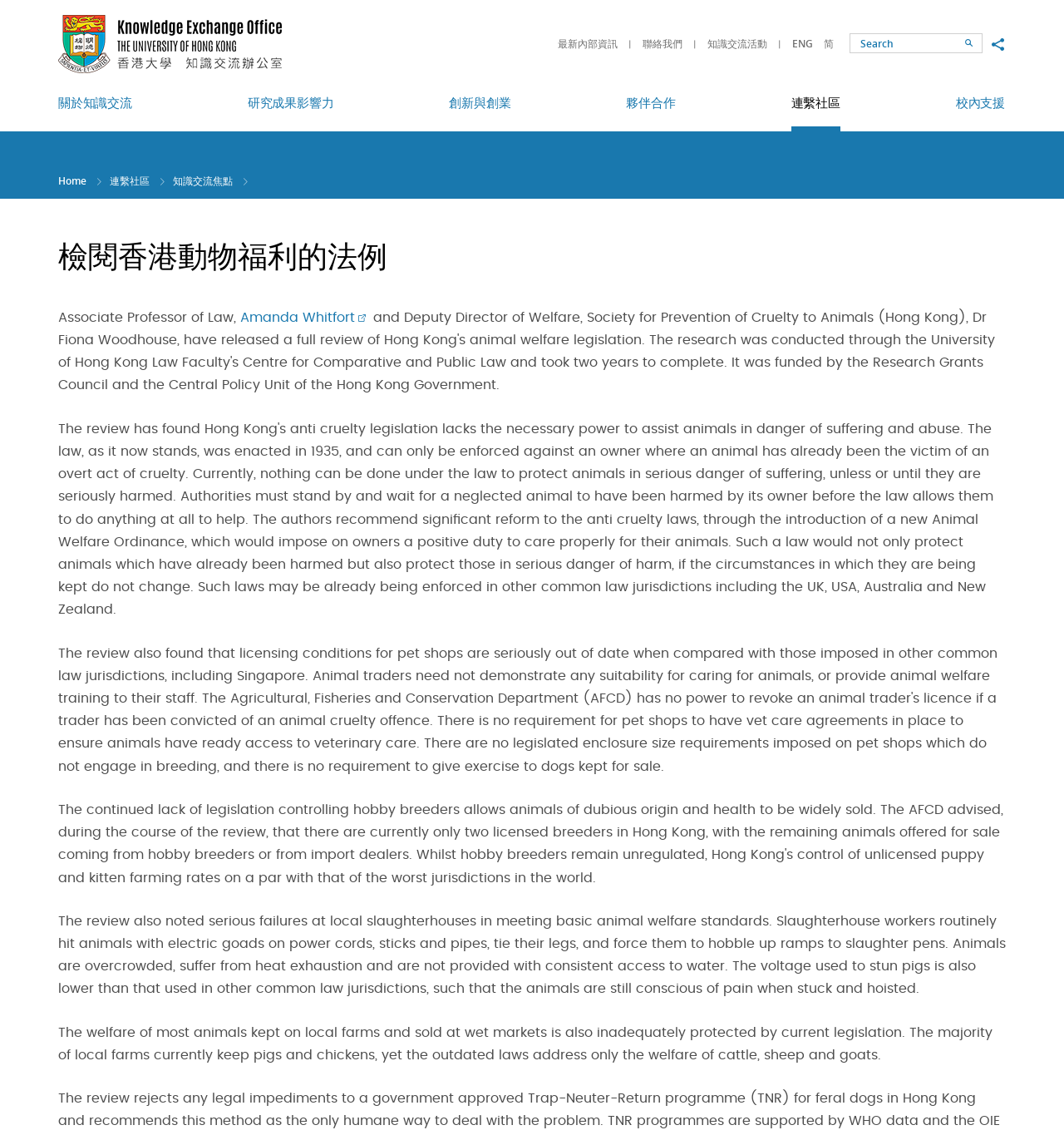Use one word or a short phrase to answer the question provided: 
What is the name of the university?

The University of Hong Kong